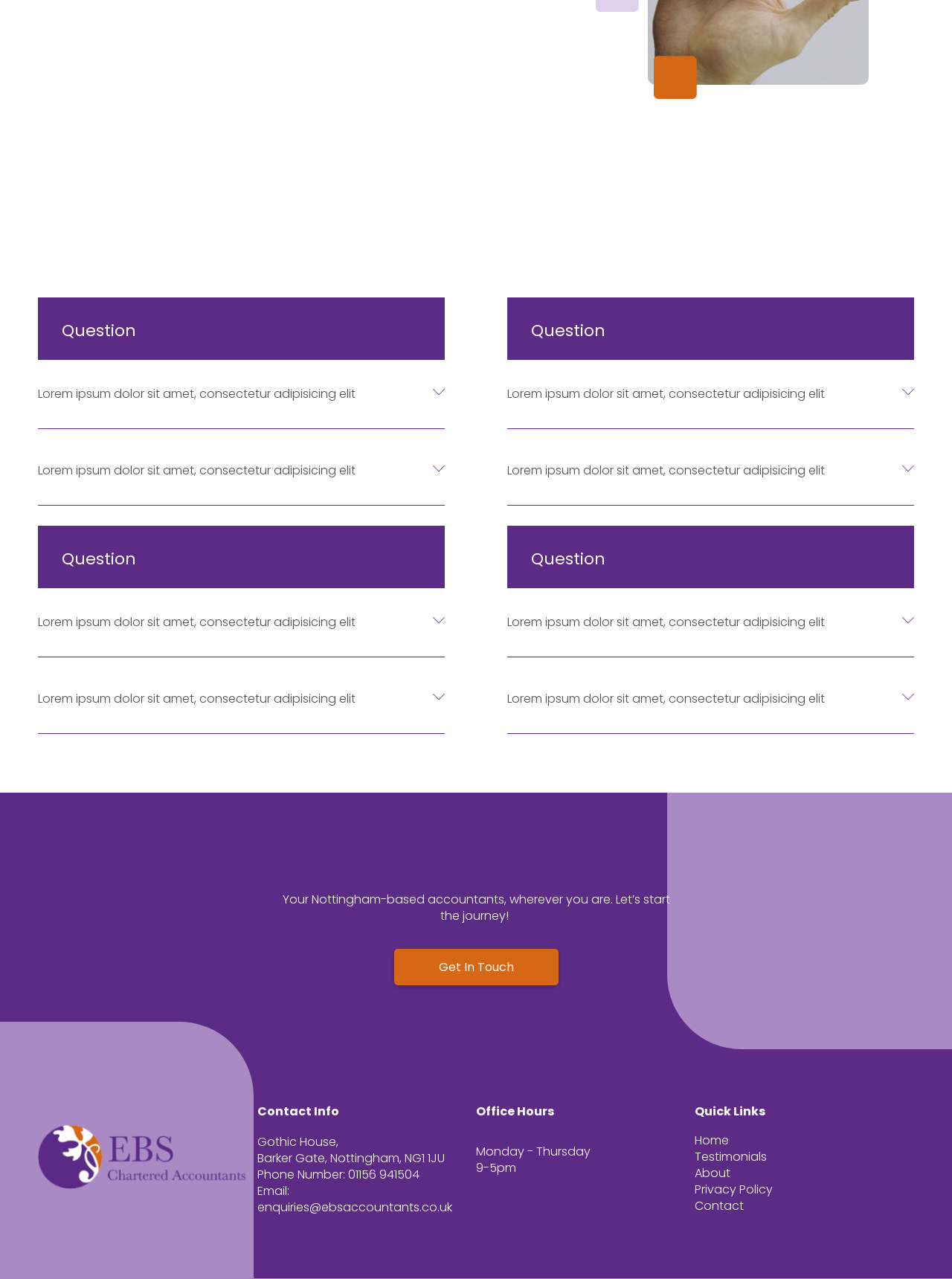What is the content of the button that controls elementor-tab-content-8501?
From the screenshot, supply a one-word or short-phrase answer.

Lorem ipsum dolor sit amet, consectetur adipisicing elit